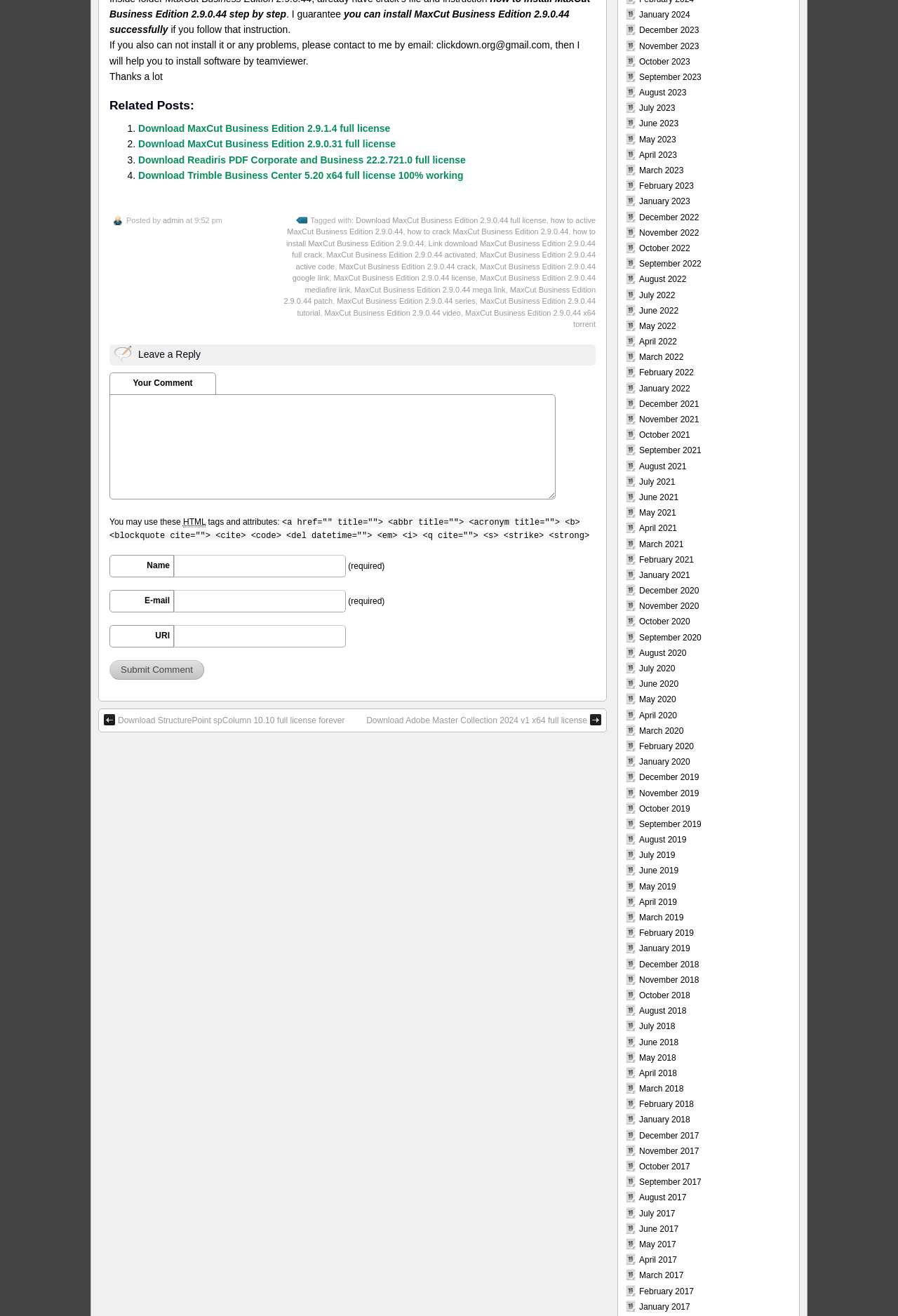Give the bounding box coordinates for the element described by: "MaxCut Business Edition 2.9.0.44 patch".

[0.316, 0.217, 0.663, 0.232]